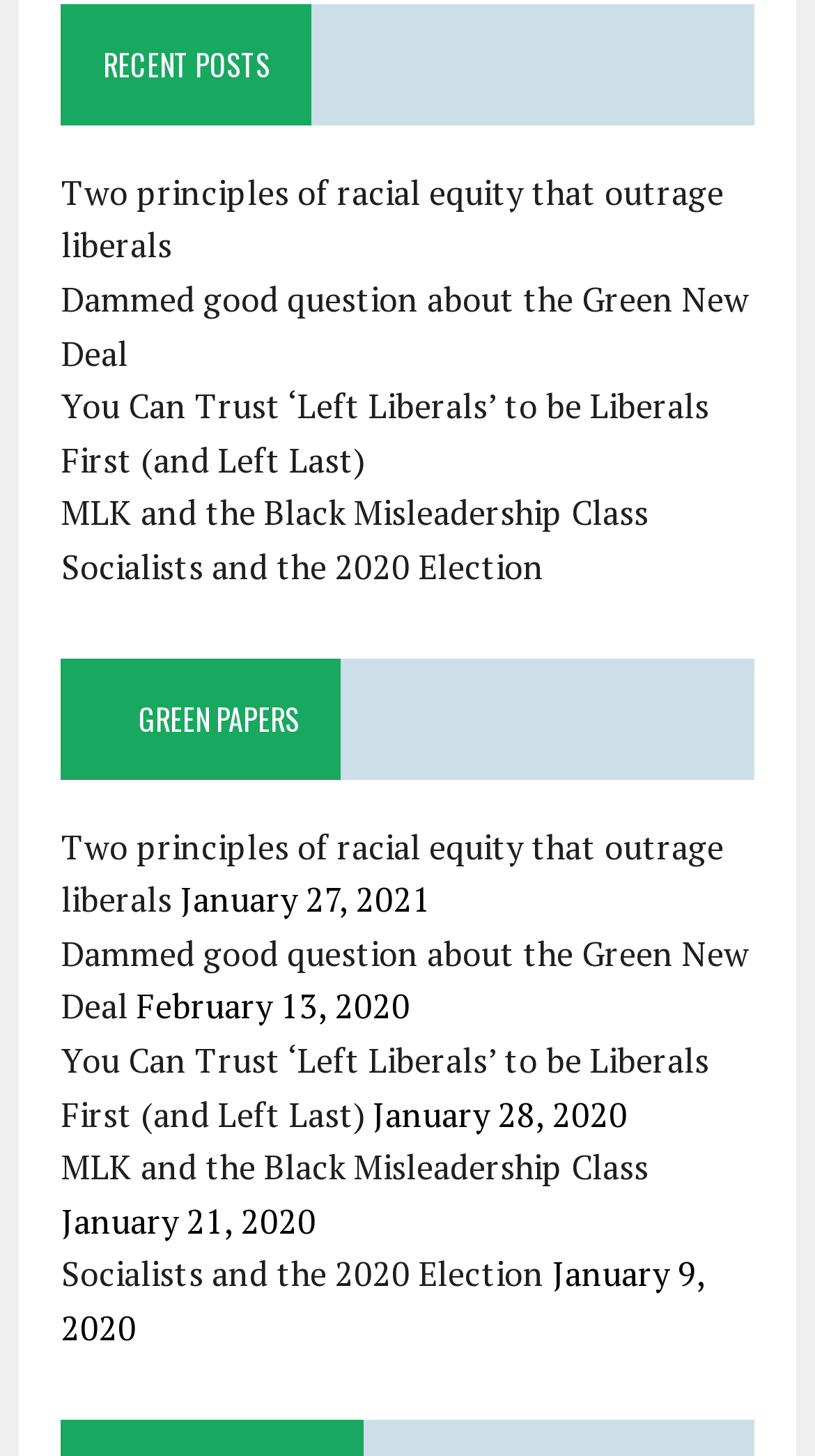Give a concise answer using one word or a phrase to the following question:
How many posts are listed on the webpage?

6